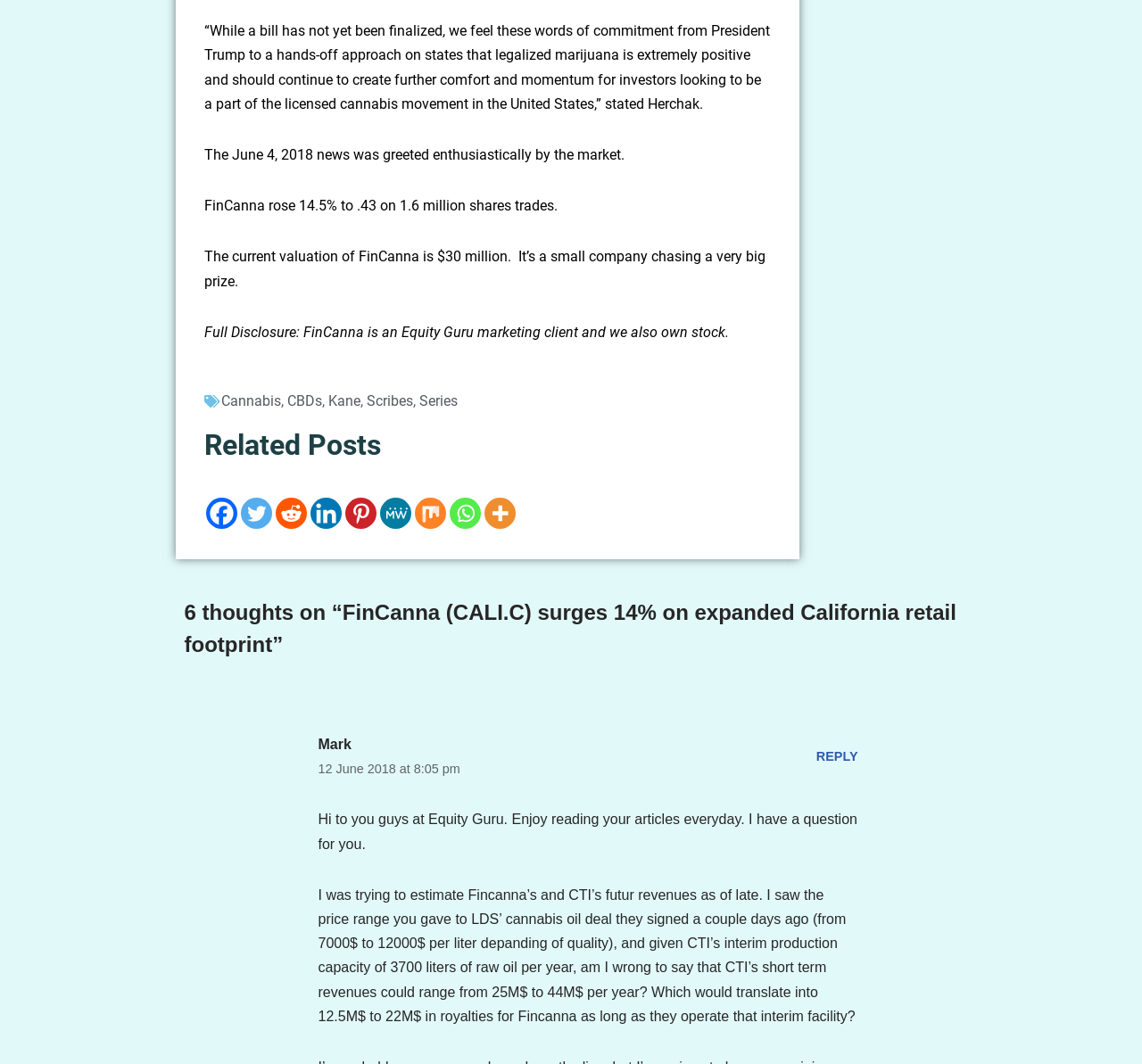Find the bounding box coordinates of the area to click in order to follow the instruction: "Click on the 'Facebook' link".

[0.18, 0.468, 0.207, 0.497]